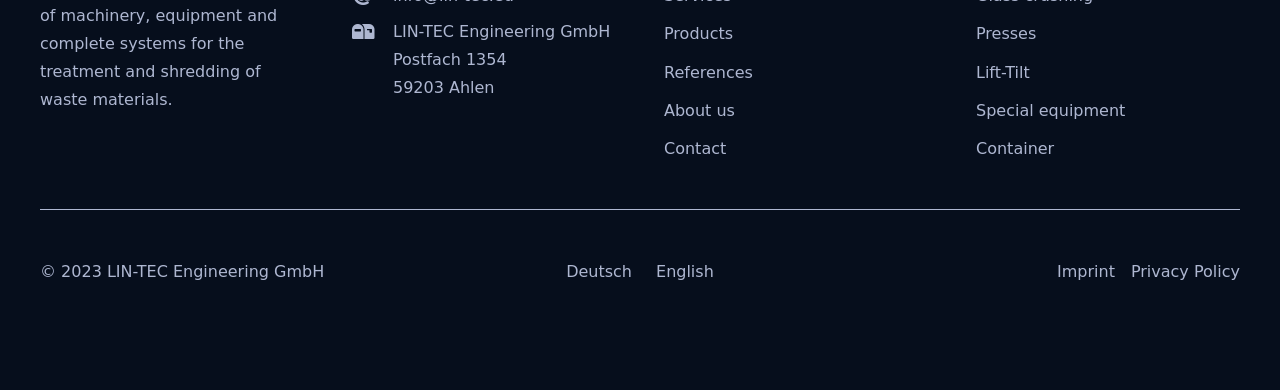Please reply to the following question with a single word or a short phrase:
What are the main categories?

Products, References, About us, Contact